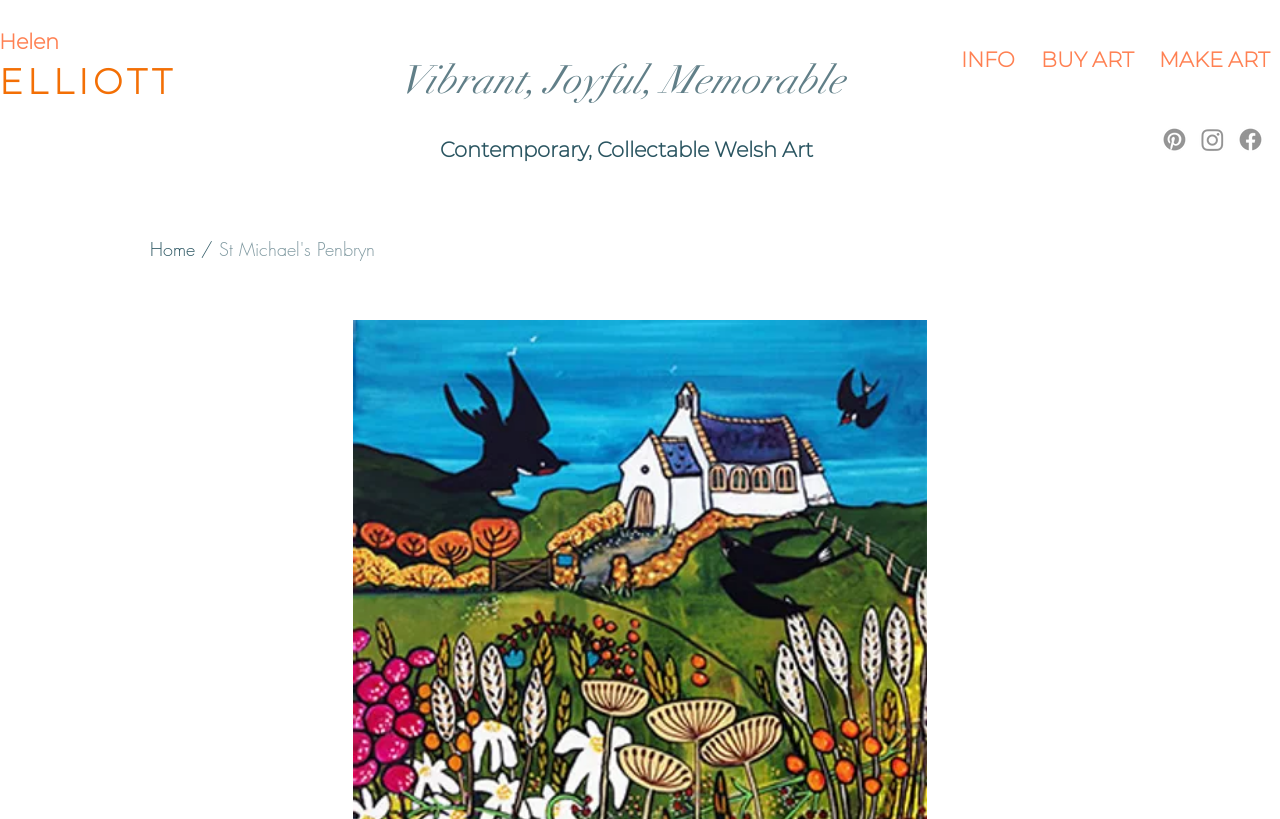Based on the element description INFO, identify the bounding box of the UI element in the given webpage screenshot. The coordinates should be in the format (top-left x, top-left y, bottom-right x, bottom-right y) and must be between 0 and 1.

[0.742, 0.033, 0.802, 0.114]